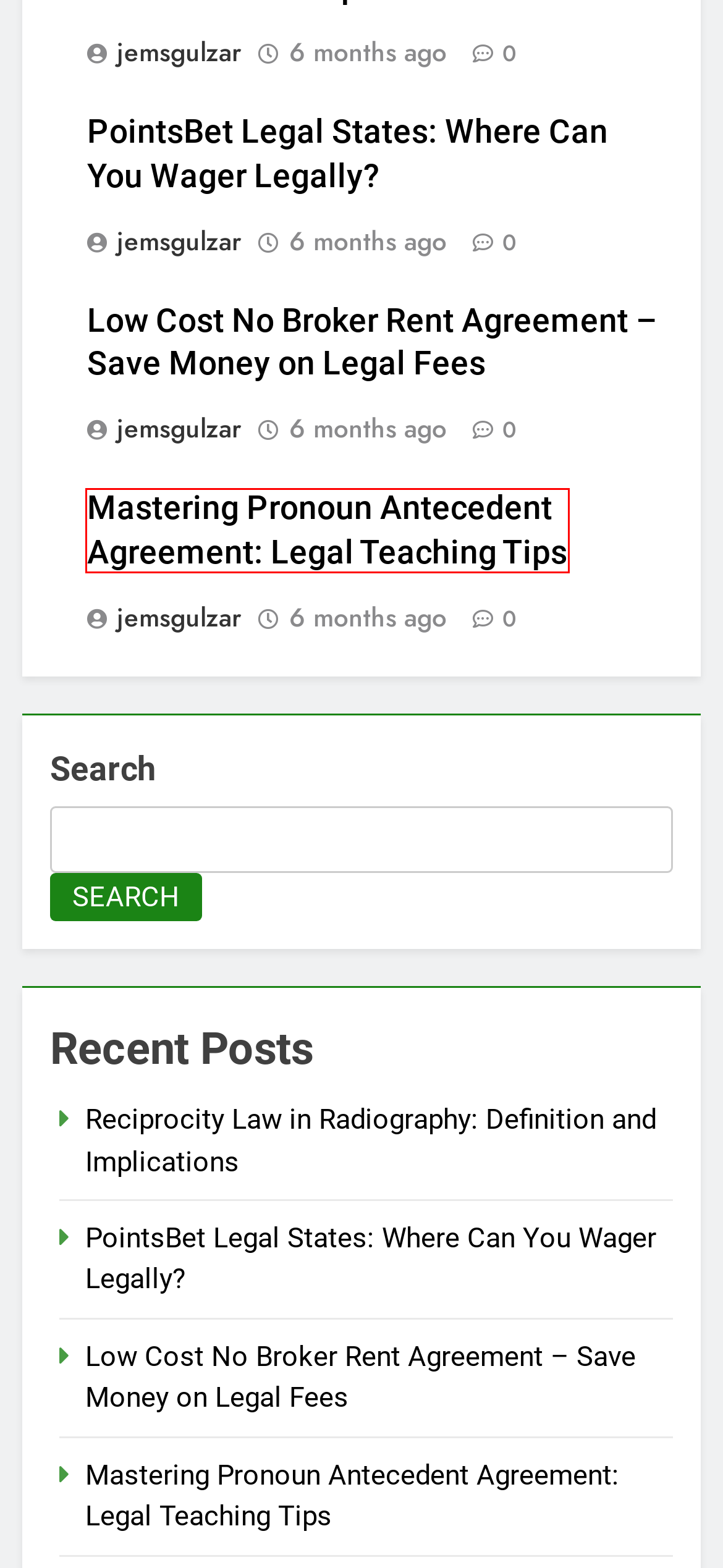You are given a webpage screenshot where a red bounding box highlights an element. Determine the most fitting webpage description for the new page that loads after clicking the element within the red bounding box. Here are the candidates:
A. March 2023 - arshadjamalchairmanmau.com
B. July 2022 - arshadjamalchairmanmau.com
C. Legal Self Defence Weapons in Ireland: What`s Allowed? - arshadjamalchairmanmau.com
D. Mastering Pronoun Antecedent Agreement: Legal Teaching Tips - arshadjamalchairmanmau.com
E. October 2023 - arshadjamalchairmanmau.com
F. PointsBet Legal States: Where Can You Wager Legally? - arshadjamalchairmanmau.com
G. jemsgulzar, Author at arshadjamalchairmanmau.com
H. Low Cost No Broker Rent Agreement - Save Money on Legal Fees - arshadjamalchairmanmau.com

D